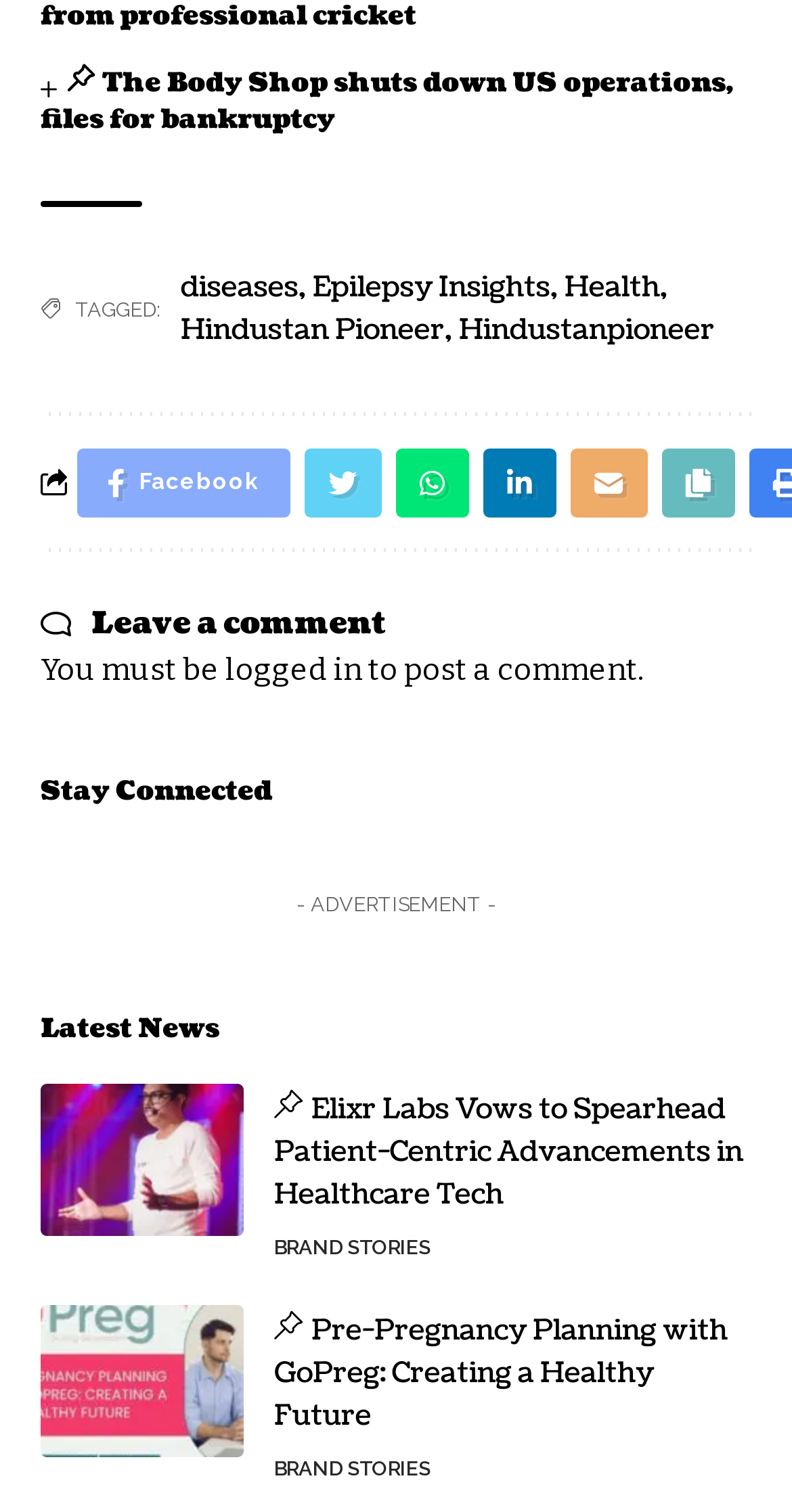Using the element description provided, determine the bounding box coordinates in the format (top-left x, top-left y, bottom-right x, bottom-right y). Ensure that all values are floating point numbers between 0 and 1. Element description: logged in

[0.285, 0.431, 0.456, 0.455]